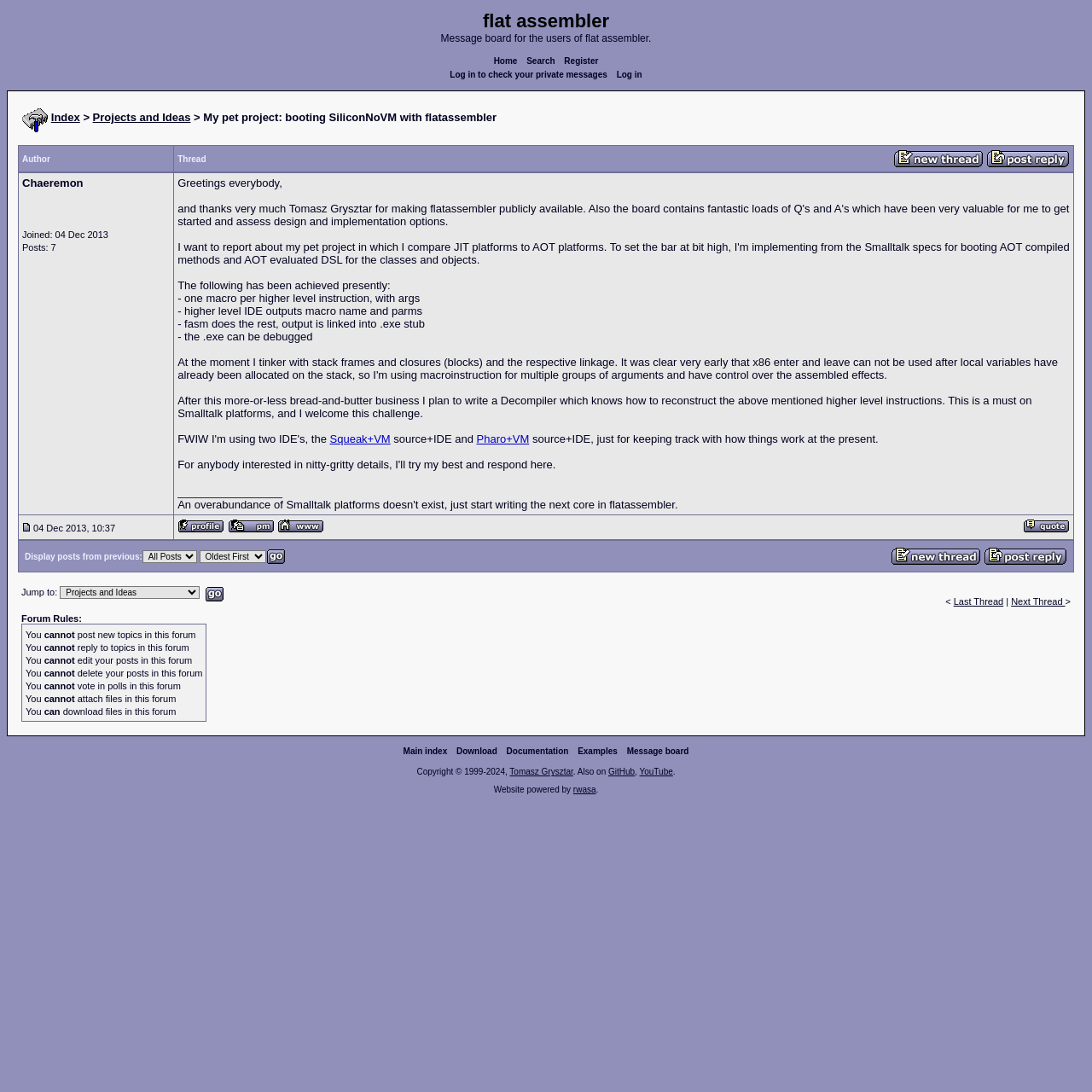Please find the bounding box coordinates of the element that must be clicked to perform the given instruction: "Click on the 'Post new topic' button". The coordinates should be four float numbers from 0 to 1, i.e., [left, top, right, bottom].

[0.818, 0.139, 0.901, 0.147]